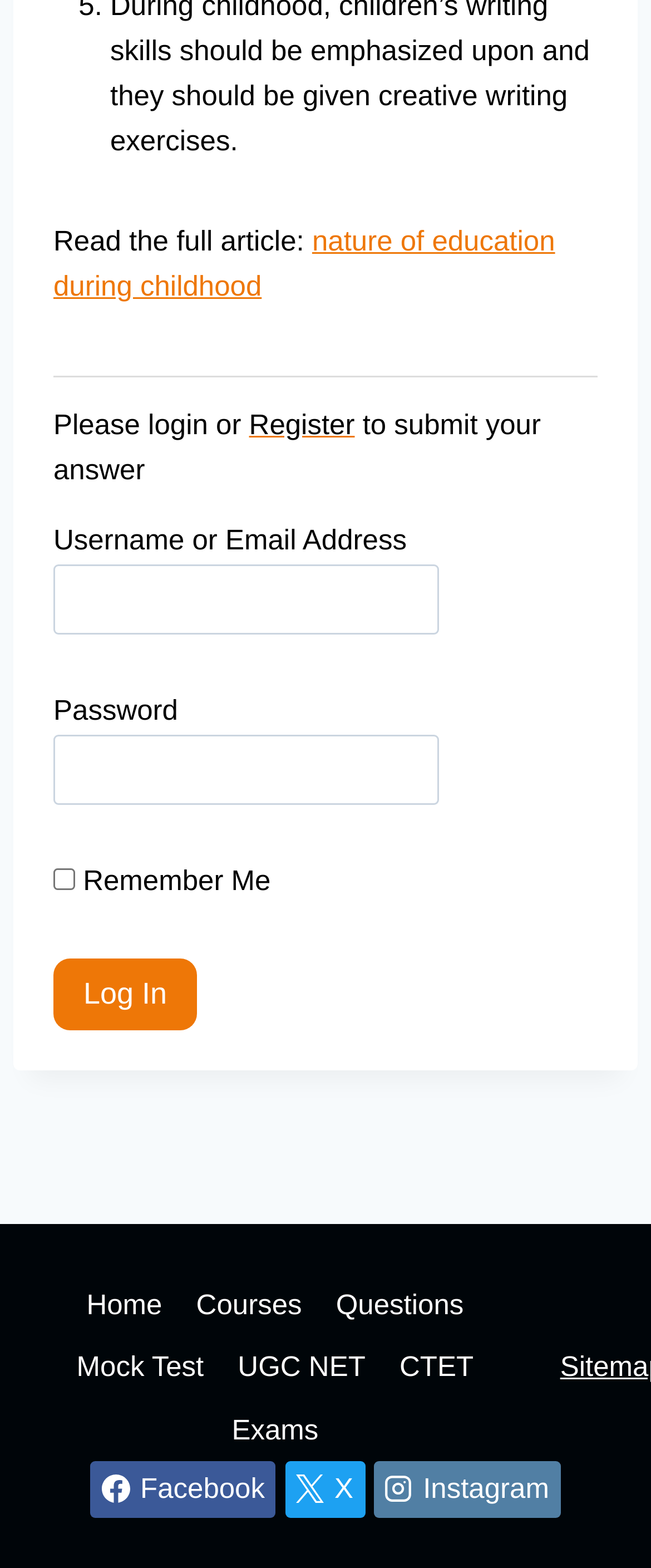Respond to the question below with a single word or phrase:
What is the purpose of the 'Log In' button?

To log in to the website